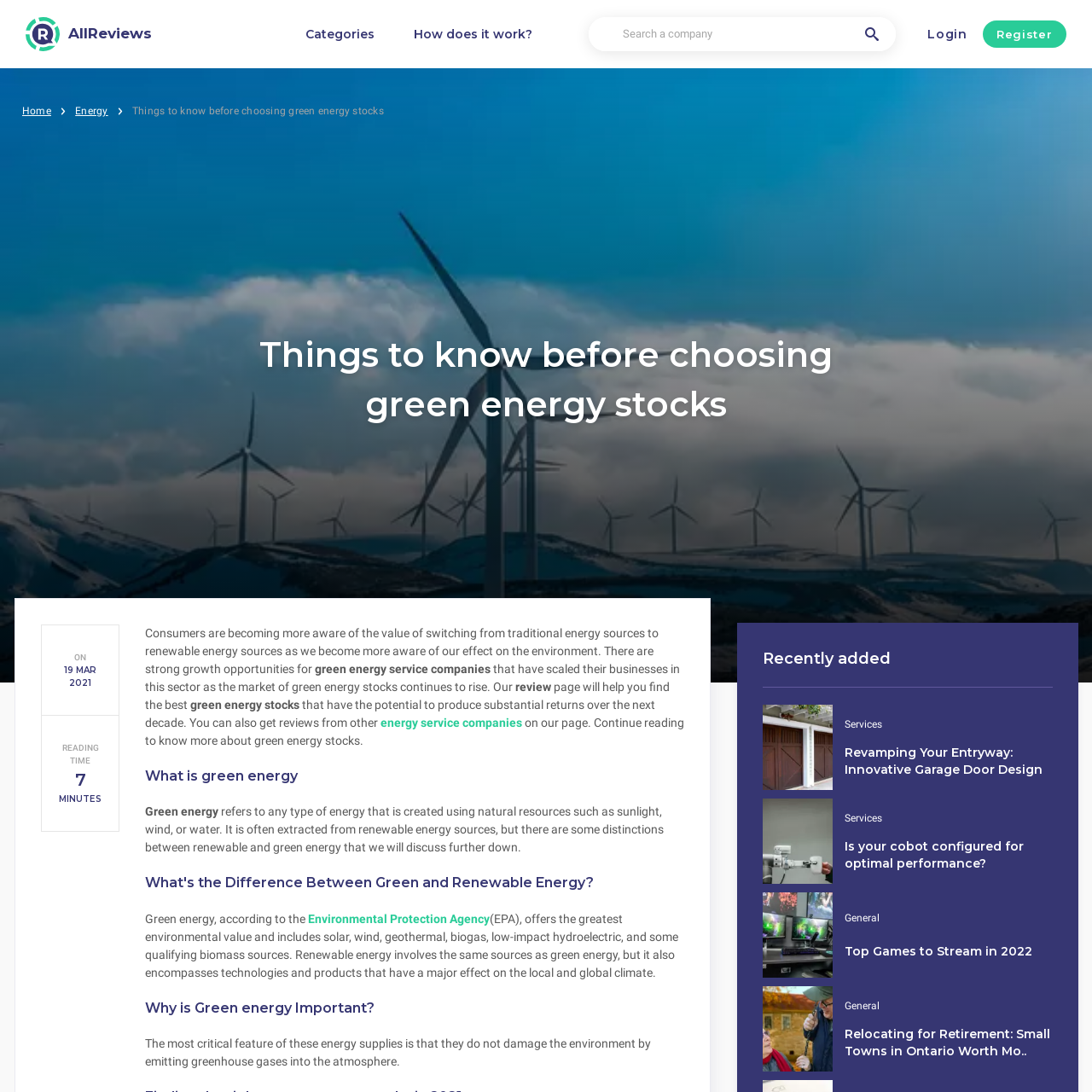Based on the element description, predict the bounding box coordinates (top-left x, top-left y, bottom-right x, bottom-right y) for the UI element in the screenshot: How does it work?

[0.379, 0.018, 0.488, 0.045]